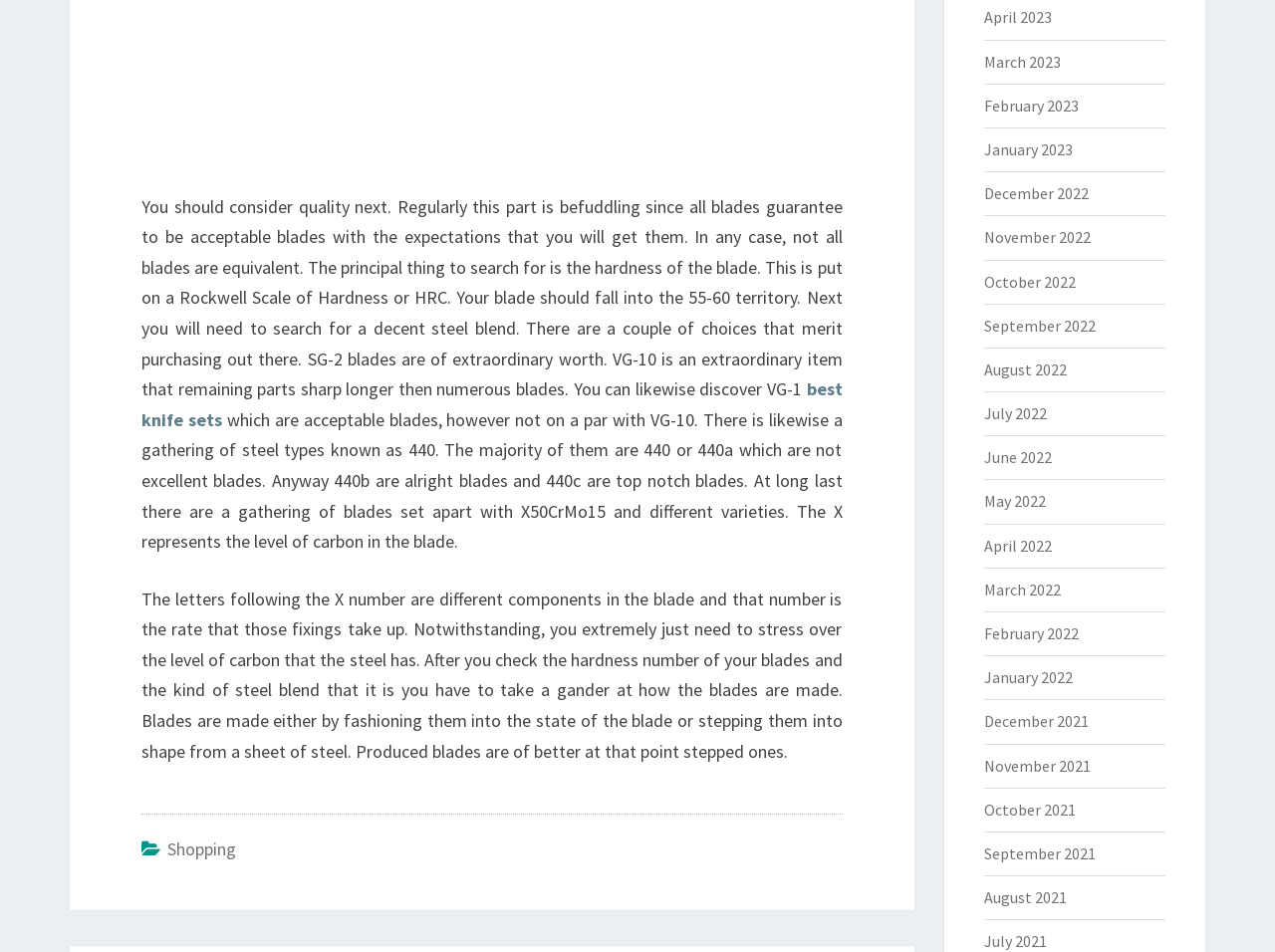Give a one-word or phrase response to the following question: What type of steel blend is considered excellent?

VG-10